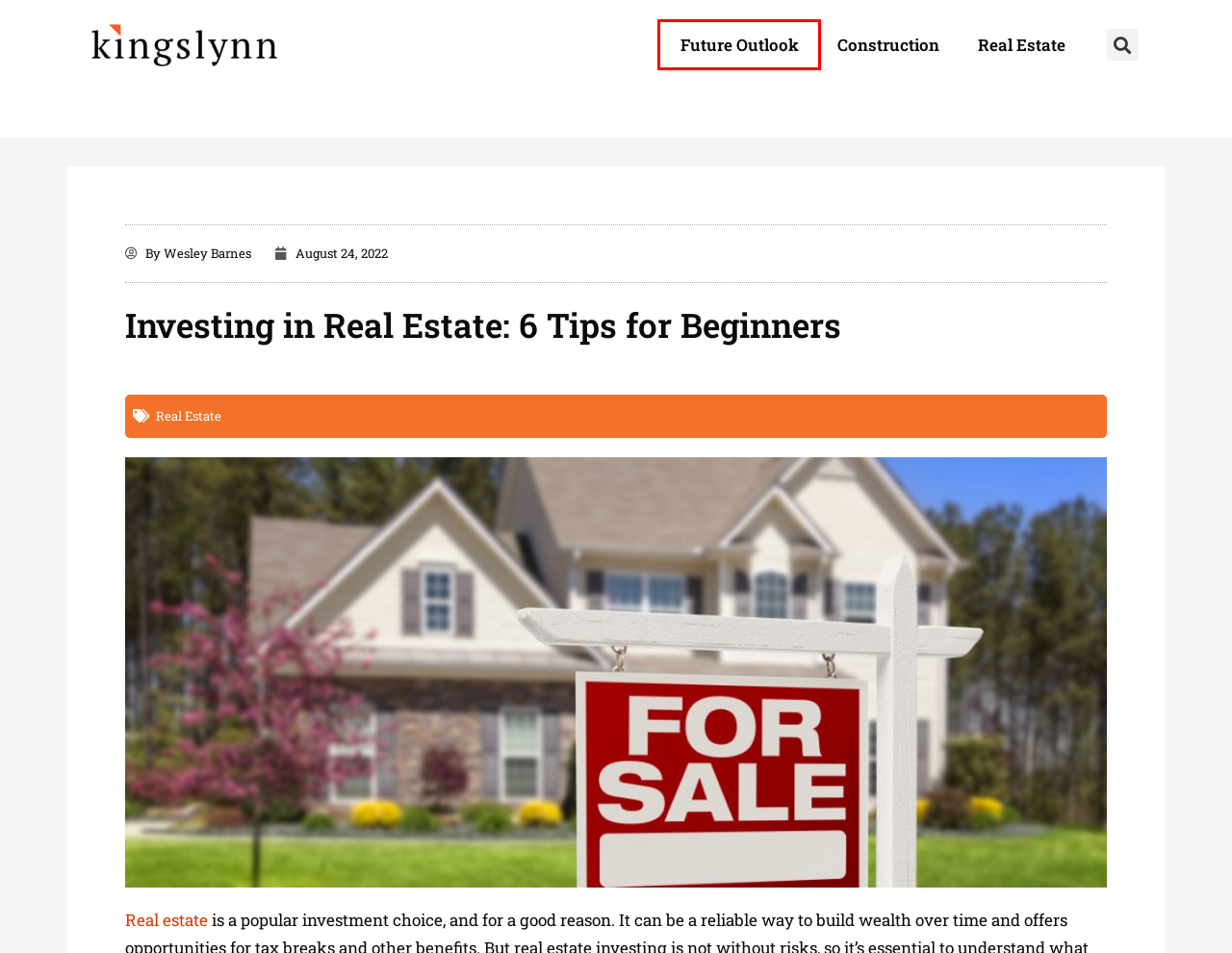Check out the screenshot of a webpage with a red rectangle bounding box. Select the best fitting webpage description that aligns with the new webpage after clicking the element inside the bounding box. Here are the candidates:
A. June 4, 2024 - Kingslynn
B. Kingslynn: Resilient Construction & Real Estate Strategies
C. 10 Great Jobs to Consider in 2024 - Kingslynn
D. Construction Archives - Kingslynn
E. A Quick Guide to Pot hole Repair - Kingslynn
F. Real Estate Archives - Kingslynn
G. Future Outlook Archives - Kingslynn
H. August 24, 2022 - Kingslynn

G